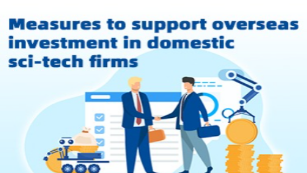Give a one-word or short-phrase answer to the following question: 
What do the digital contract and futuristic machinery represent?

investment and technological advancement